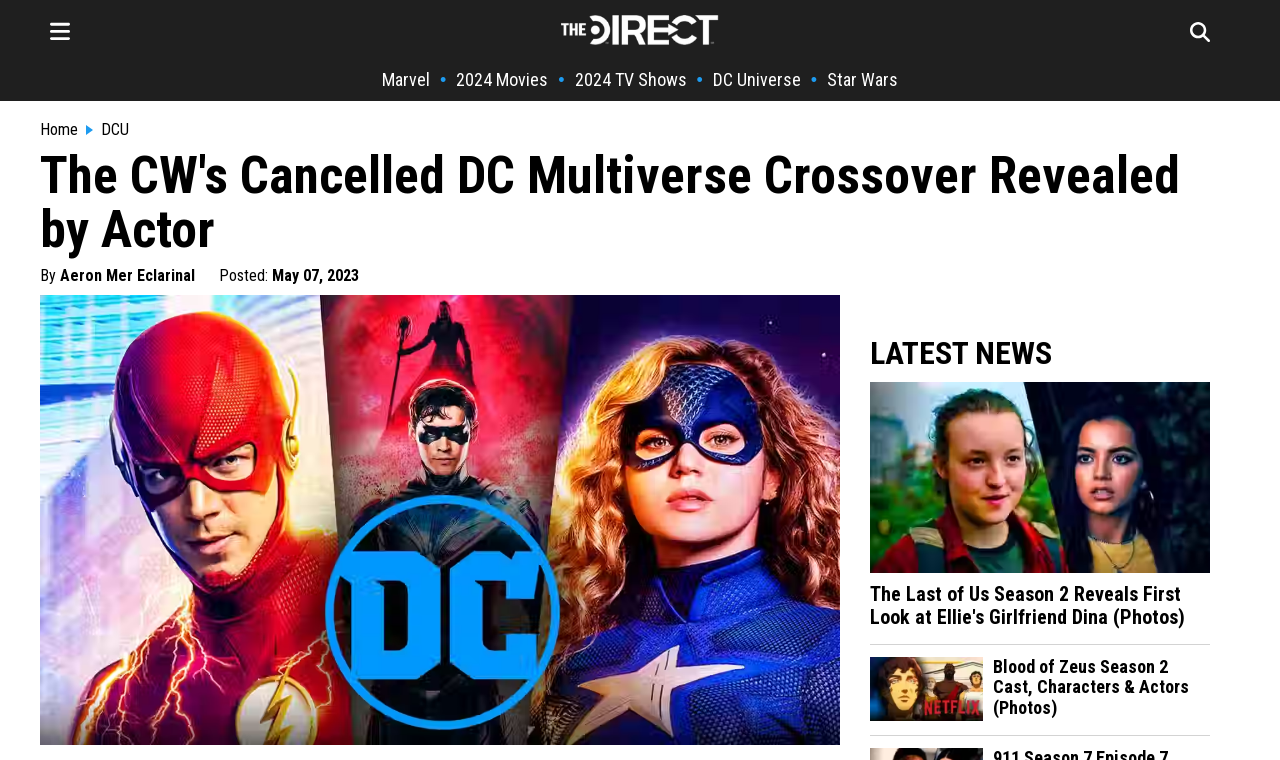What is the headline of the webpage?

The CW's Cancelled DC Multiverse Crossover Revealed by Actor